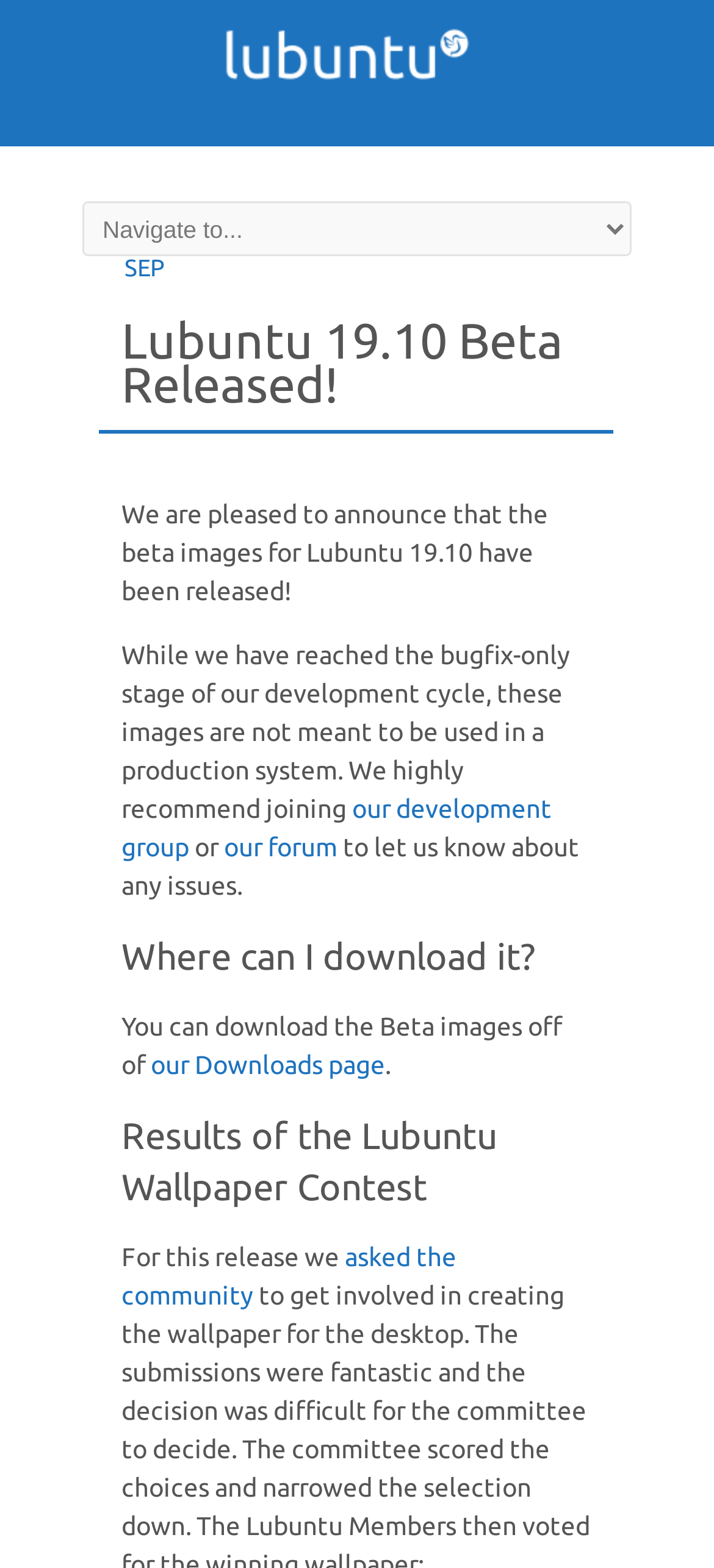Answer the question with a single word or phrase: 
What is the purpose of the beta images?

Not for production system